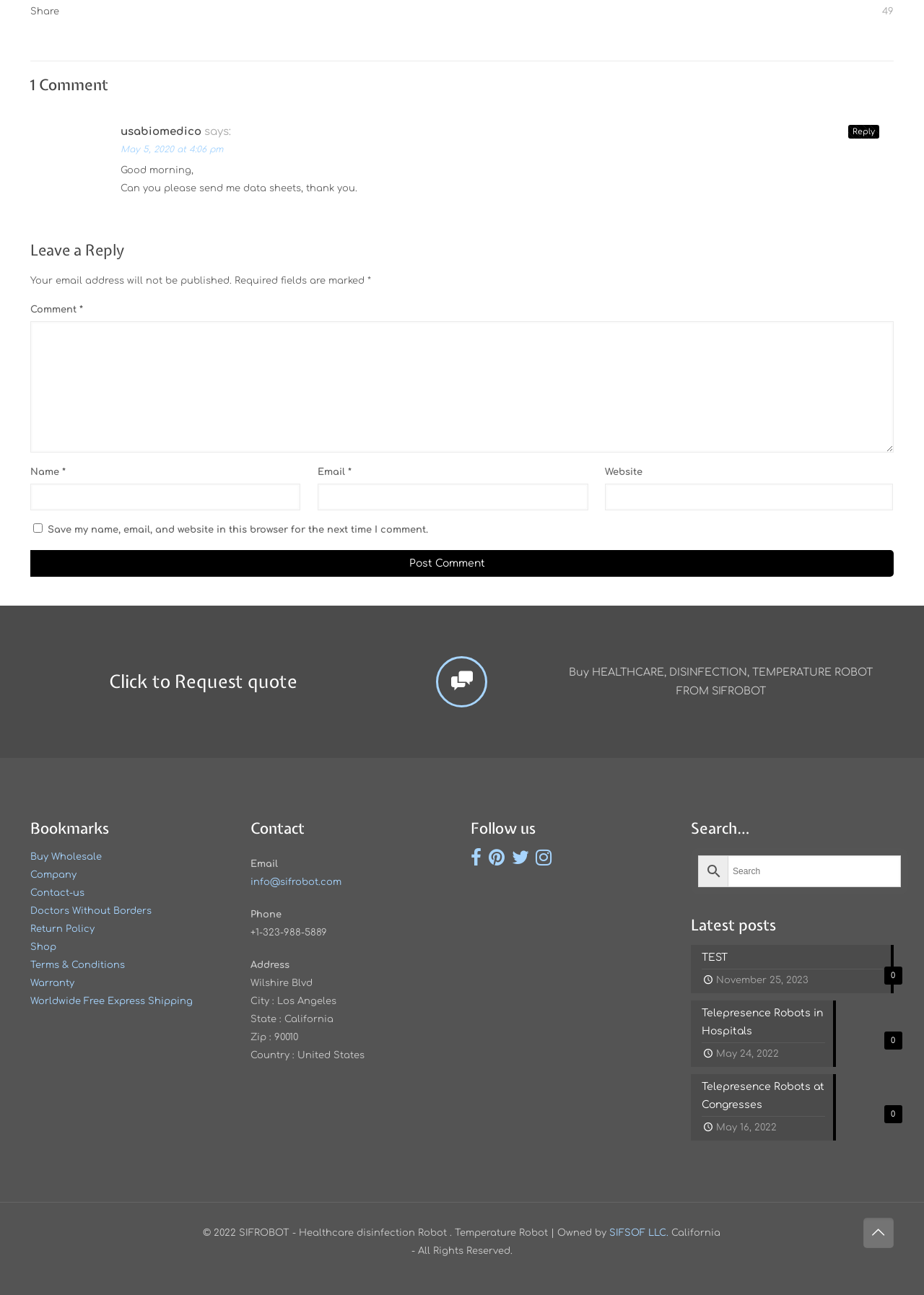Kindly provide the bounding box coordinates of the section you need to click on to fulfill the given instruction: "Click the 'Click to Request quote' link".

[0.049, 0.519, 0.391, 0.535]